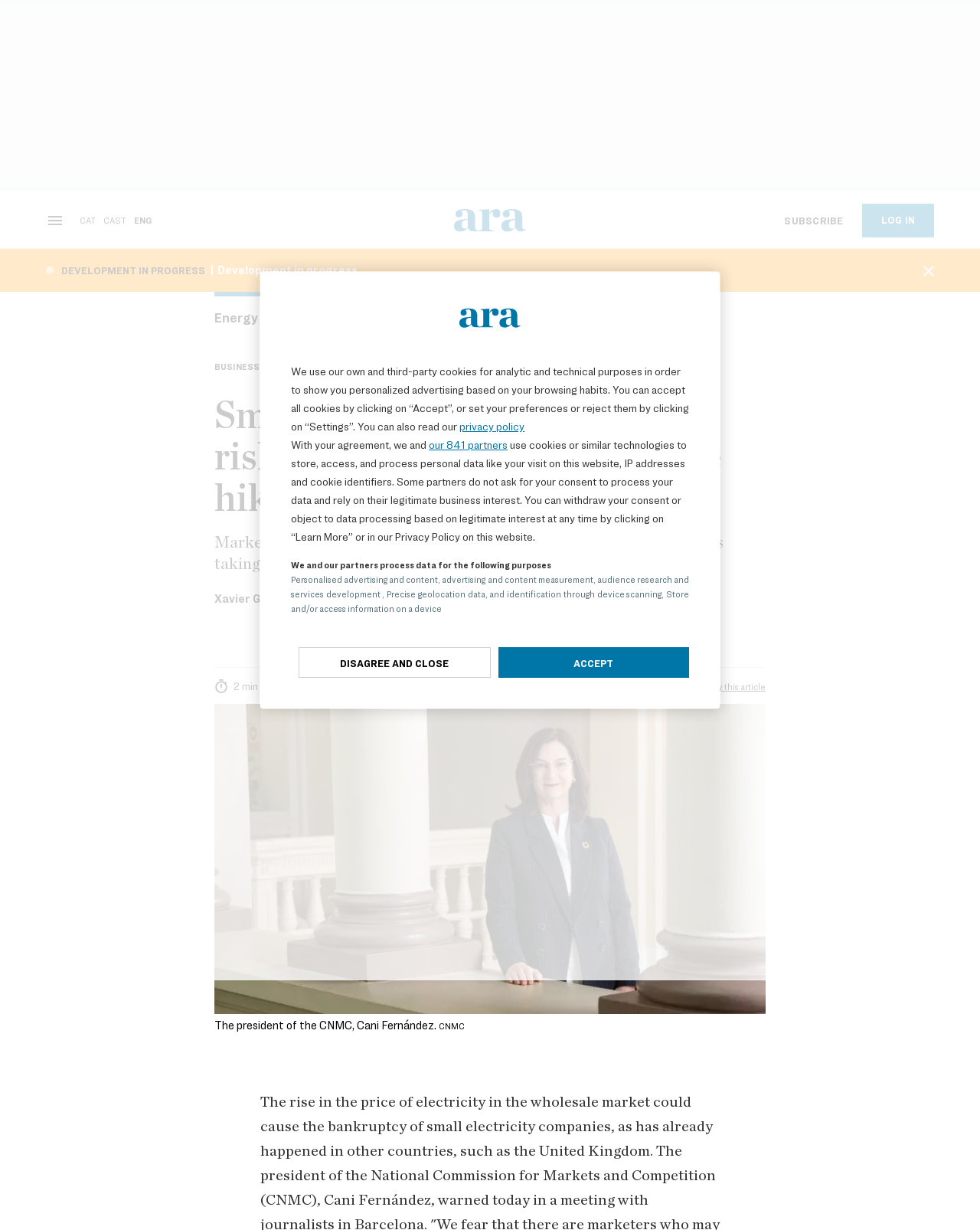Give a concise answer using only one word or phrase for this question:
What is the purpose of the buttons 'Disagree and close' and 'Agree and close'?

To manage data processing